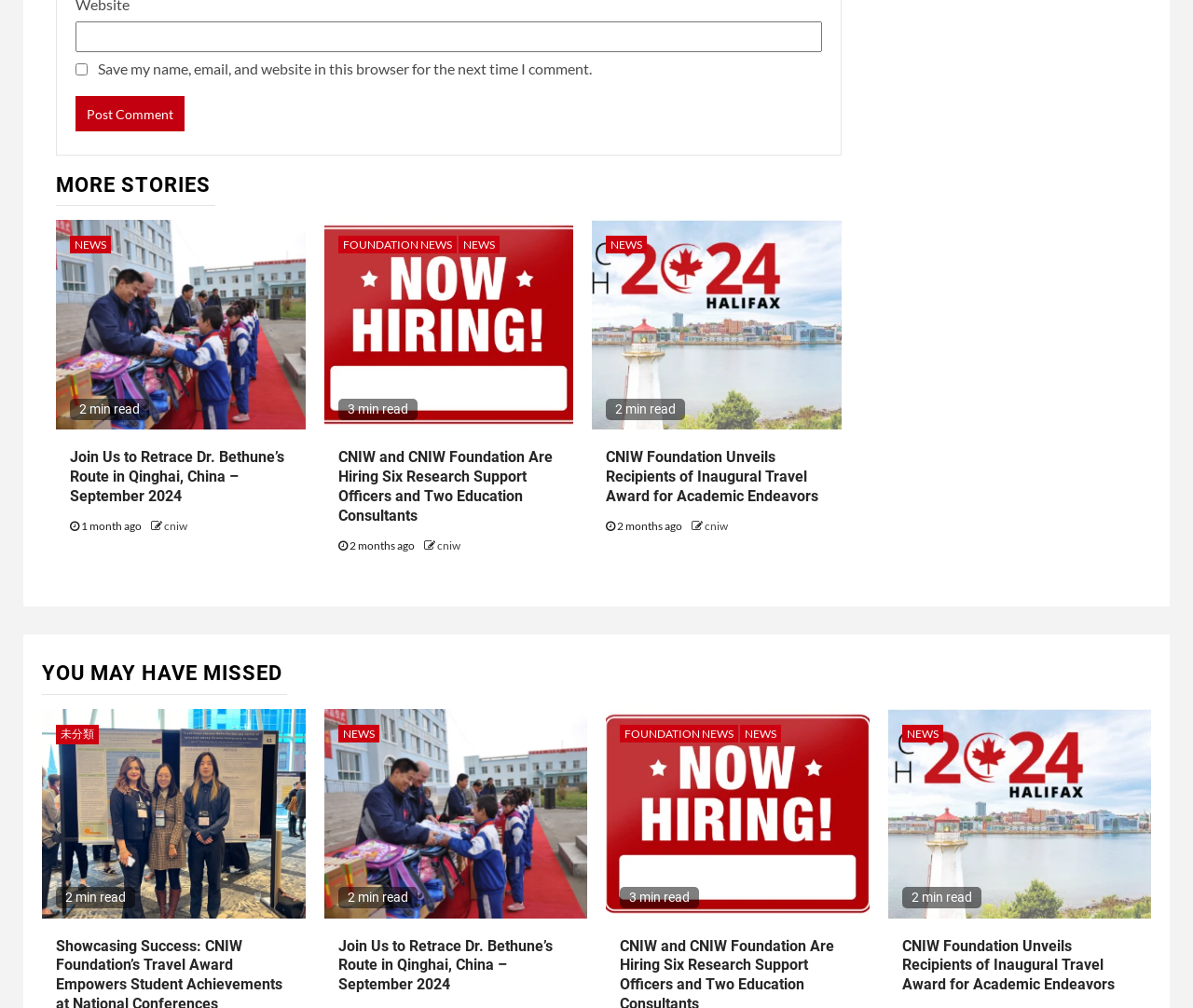Locate the UI element described by parent_node: FOUNDATION NEWS in the provided webpage screenshot. Return the bounding box coordinates in the format (top-left x, top-left y, bottom-right x, bottom-right y), ensuring all values are between 0 and 1.

[0.271, 0.218, 0.48, 0.426]